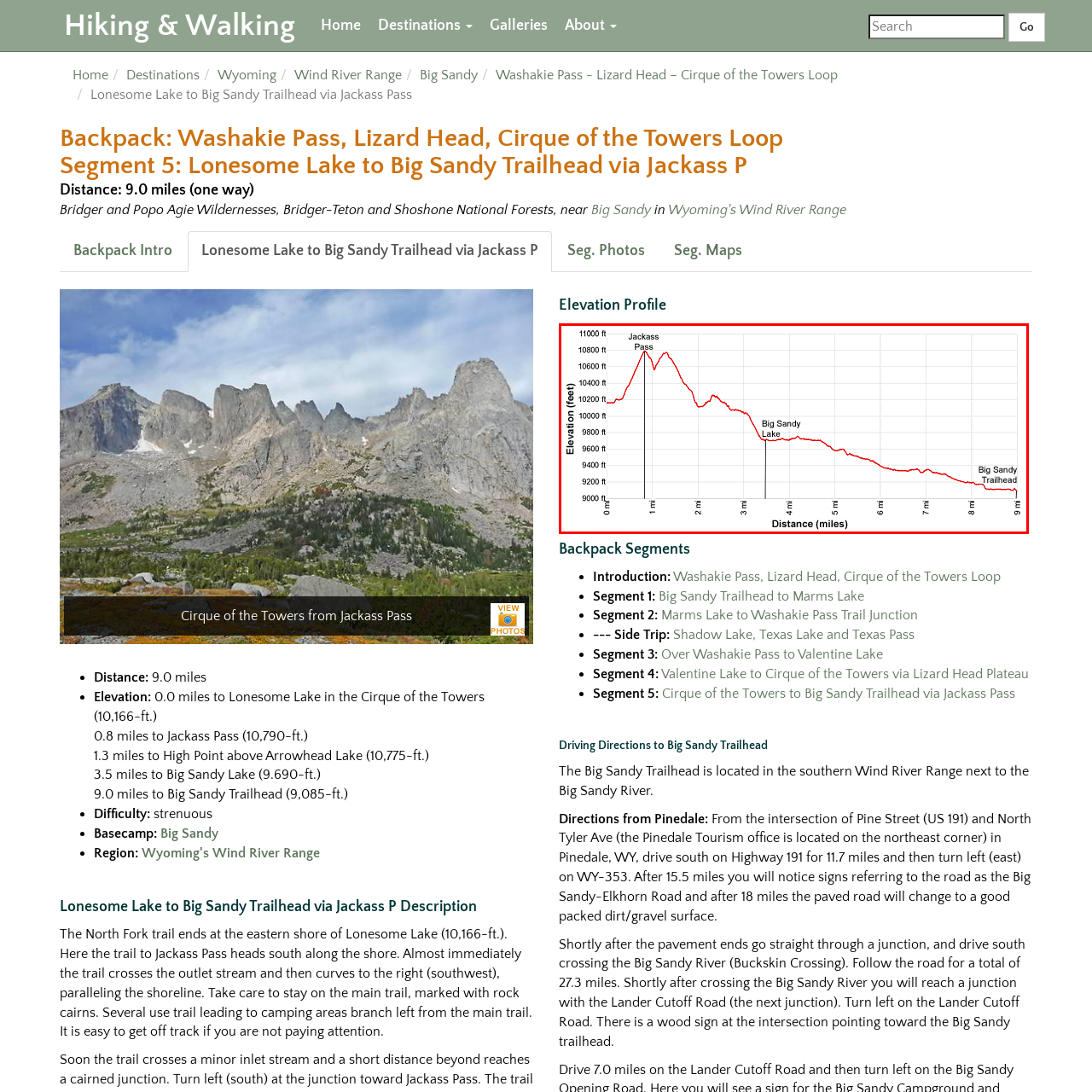Write a comprehensive caption detailing the image within the red boundary.

The image illustrates the elevation profile for the hike from Lonesome Lake to Big Sandy Trailhead via Jackass Pass. This chart details the varying elevations encountered along a 9-mile trek, noting significant points such as Jackass Pass, which peaks at over 10,800 feet approximately one mile into the hike. Following this, the trail descends steadily towards Big Sandy Lake around the three-mile mark, before continuing to drop gradually until it reaches Big Sandy Trailhead, where the elevation stabilizes at approximately 9,085 feet. The profile effectively communicates the strenuous nature of this hike, emphasizing both the ascents and descents that hikers will experience.